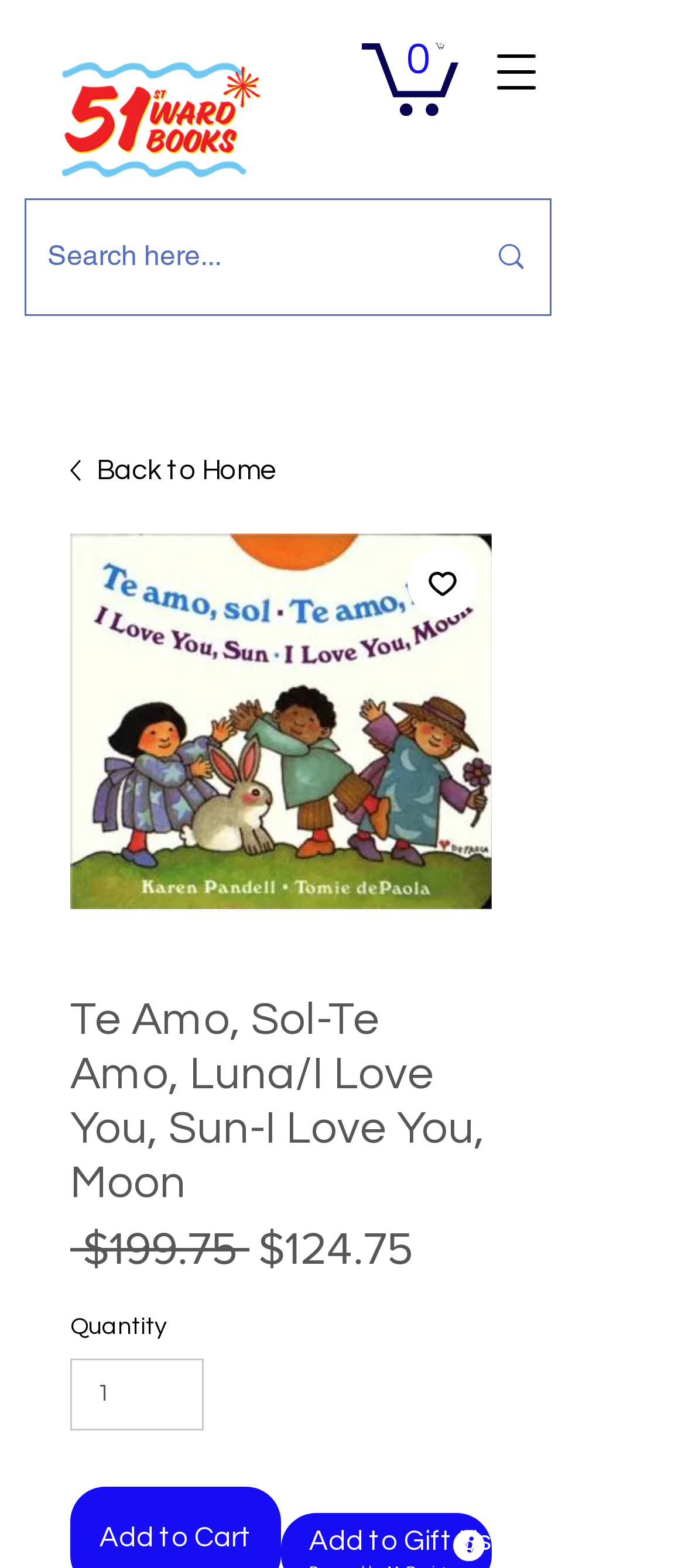Please identify the bounding box coordinates of the element's region that should be clicked to execute the following instruction: "Open navigation menu". The bounding box coordinates must be four float numbers between 0 and 1, i.e., [left, top, right, bottom].

[0.69, 0.018, 0.818, 0.074]